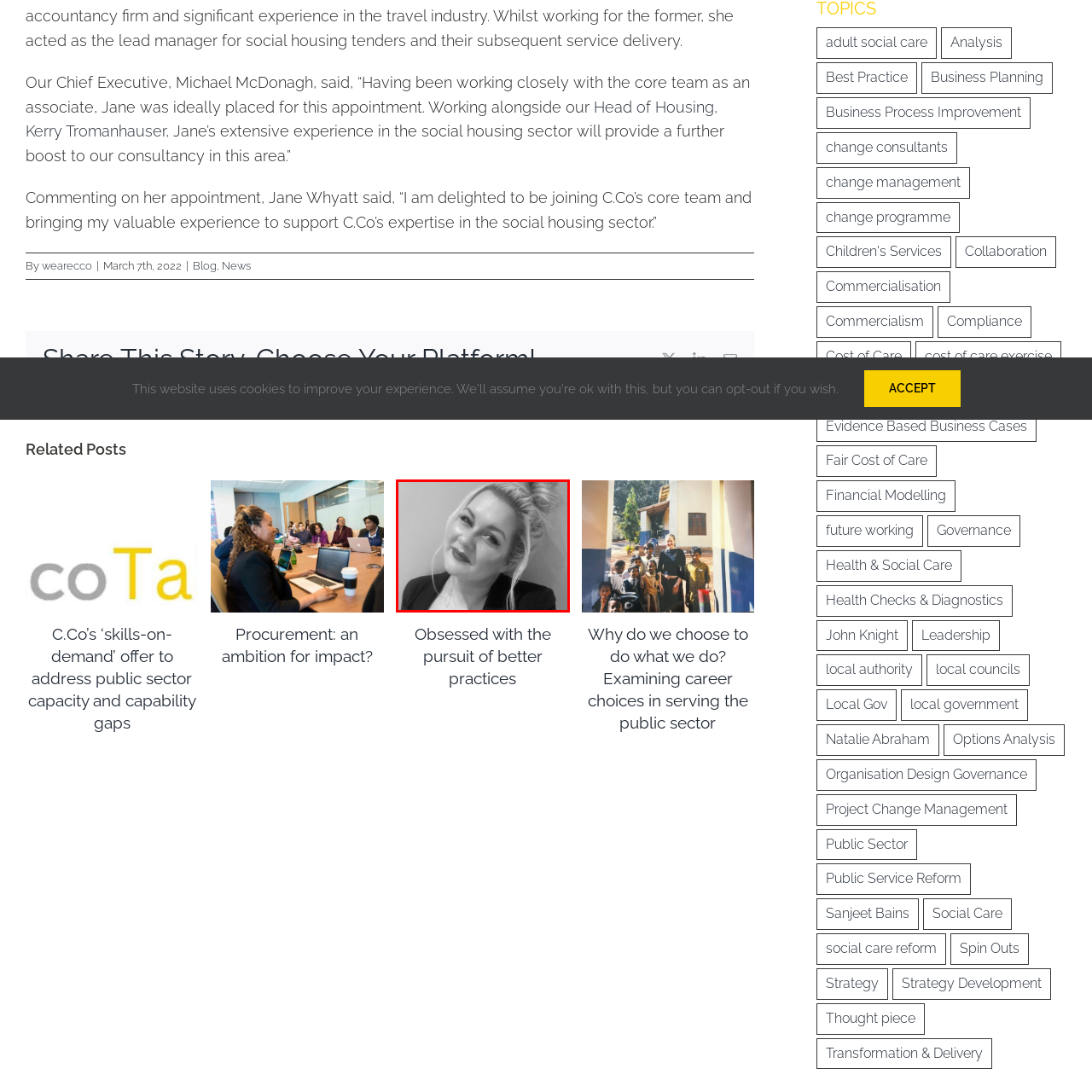What is the color of the woman's blazer?
Focus on the image bounded by the red box and reply with a one-word or phrase answer.

dark